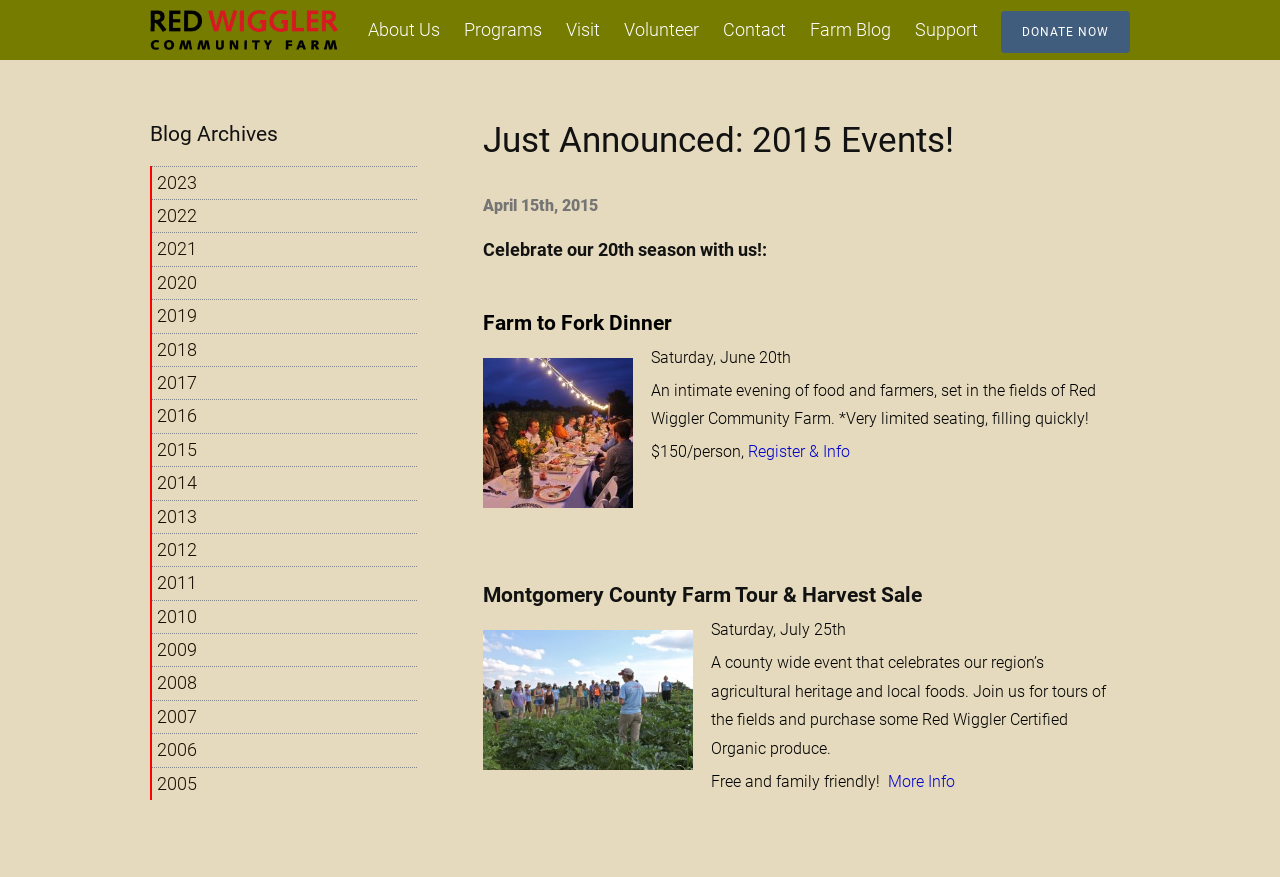What is the purpose of the Montgomery County Farm Tour & Harvest Sale?
Using the information from the image, answer the question thoroughly.

The purpose of the Montgomery County Farm Tour & Harvest Sale can be inferred from the description of the event, which is located in the main content area of the webpage. The text mentions that the event is a 'county wide event that celebrates our region’s agricultural heritage and local foods'.